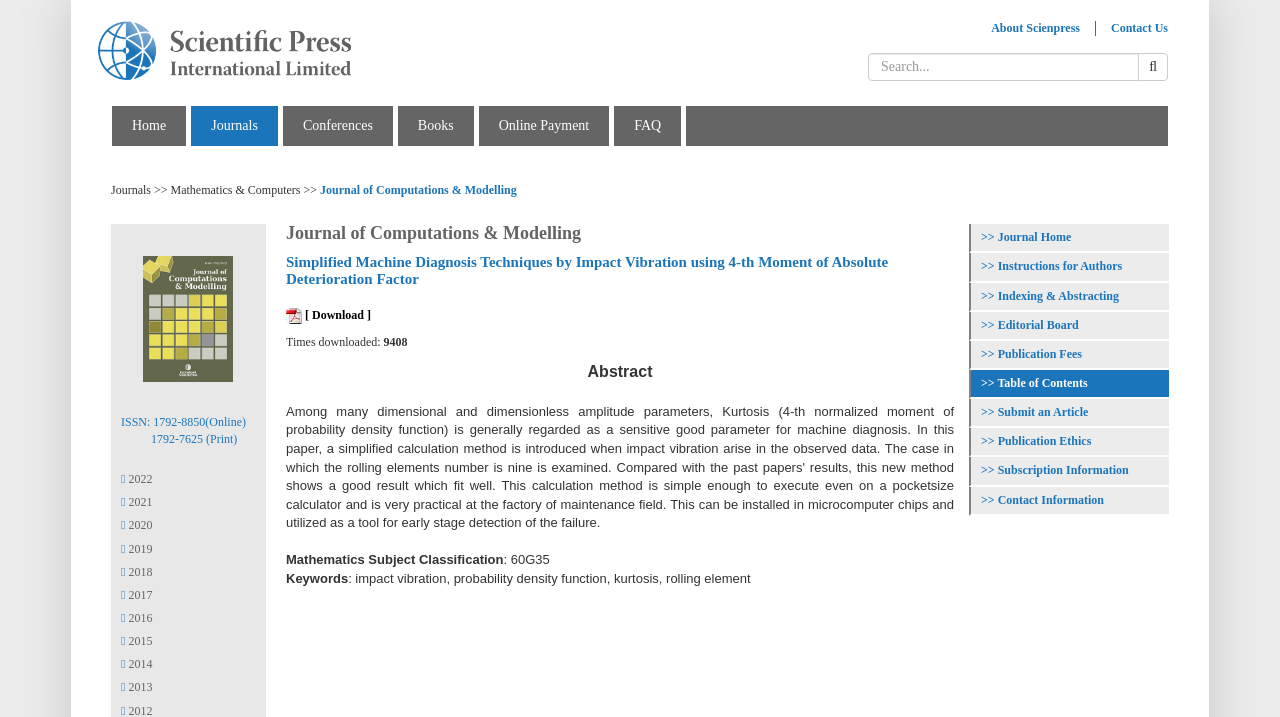Locate the UI element described by Contact Us and provide its bounding box coordinates. Use the format (top-left x, top-left y, bottom-right x, bottom-right y) with all values as floating point numbers between 0 and 1.

[0.856, 0.029, 0.924, 0.05]